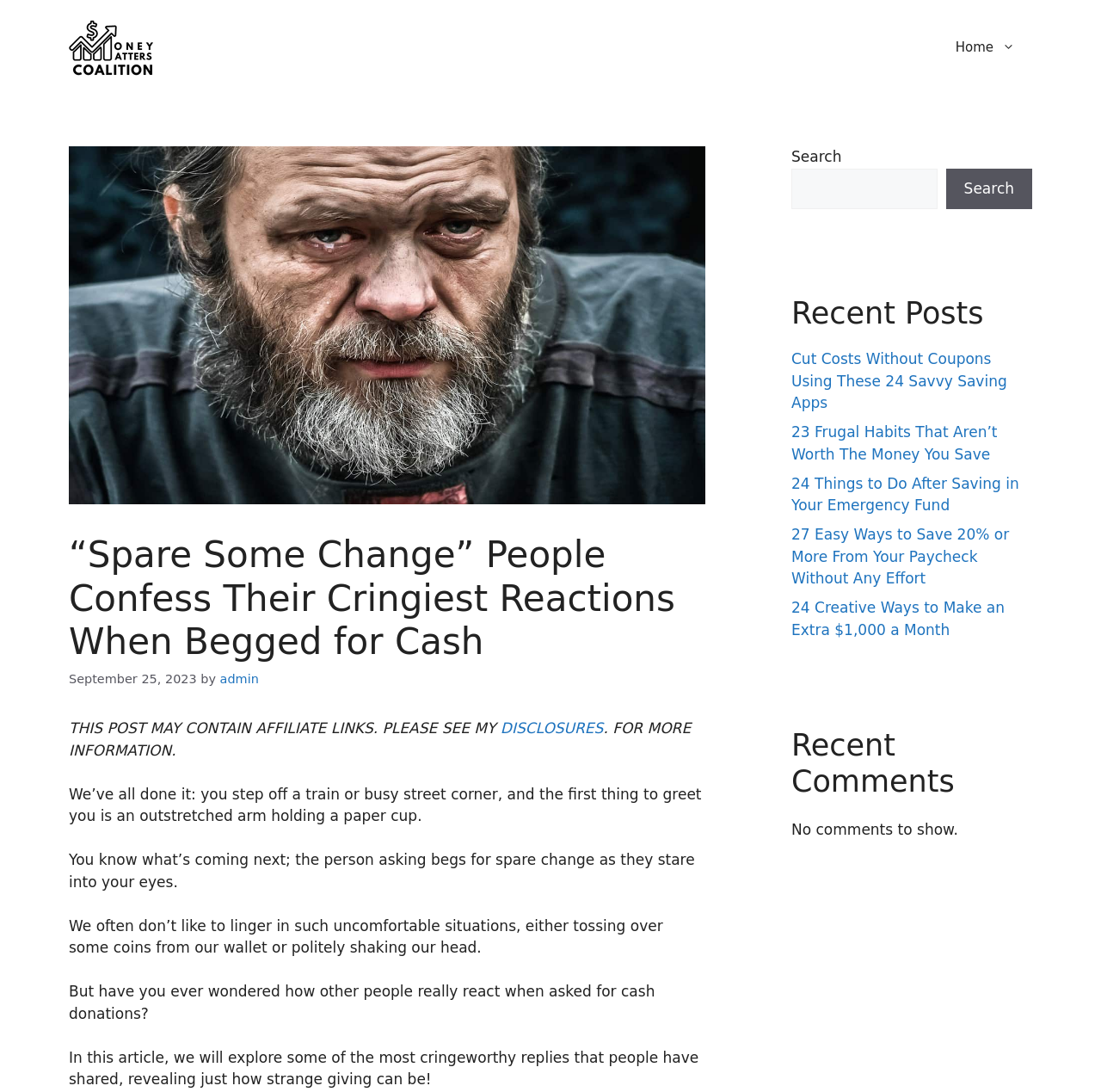Is there a search function on the webpage?
Can you provide a detailed and comprehensive answer to the question?

In the complementary section, there is a search box with a button labeled 'Search', indicating that there is a search function on the webpage.